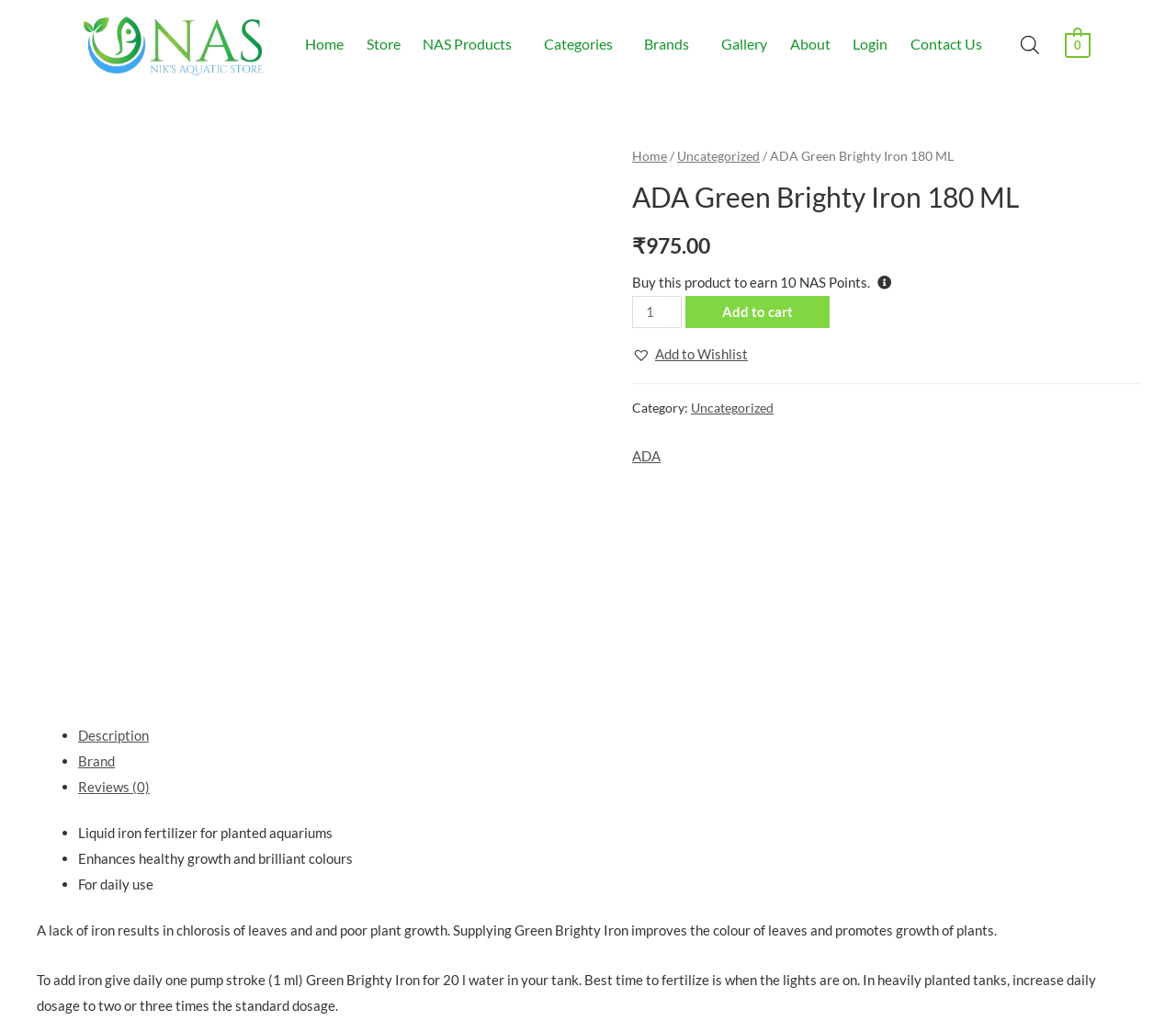Specify the bounding box coordinates of the area to click in order to execute this command: 'Click the 'Add to cart' button'. The coordinates should consist of four float numbers ranging from 0 to 1, and should be formatted as [left, top, right, bottom].

[0.583, 0.289, 0.706, 0.321]